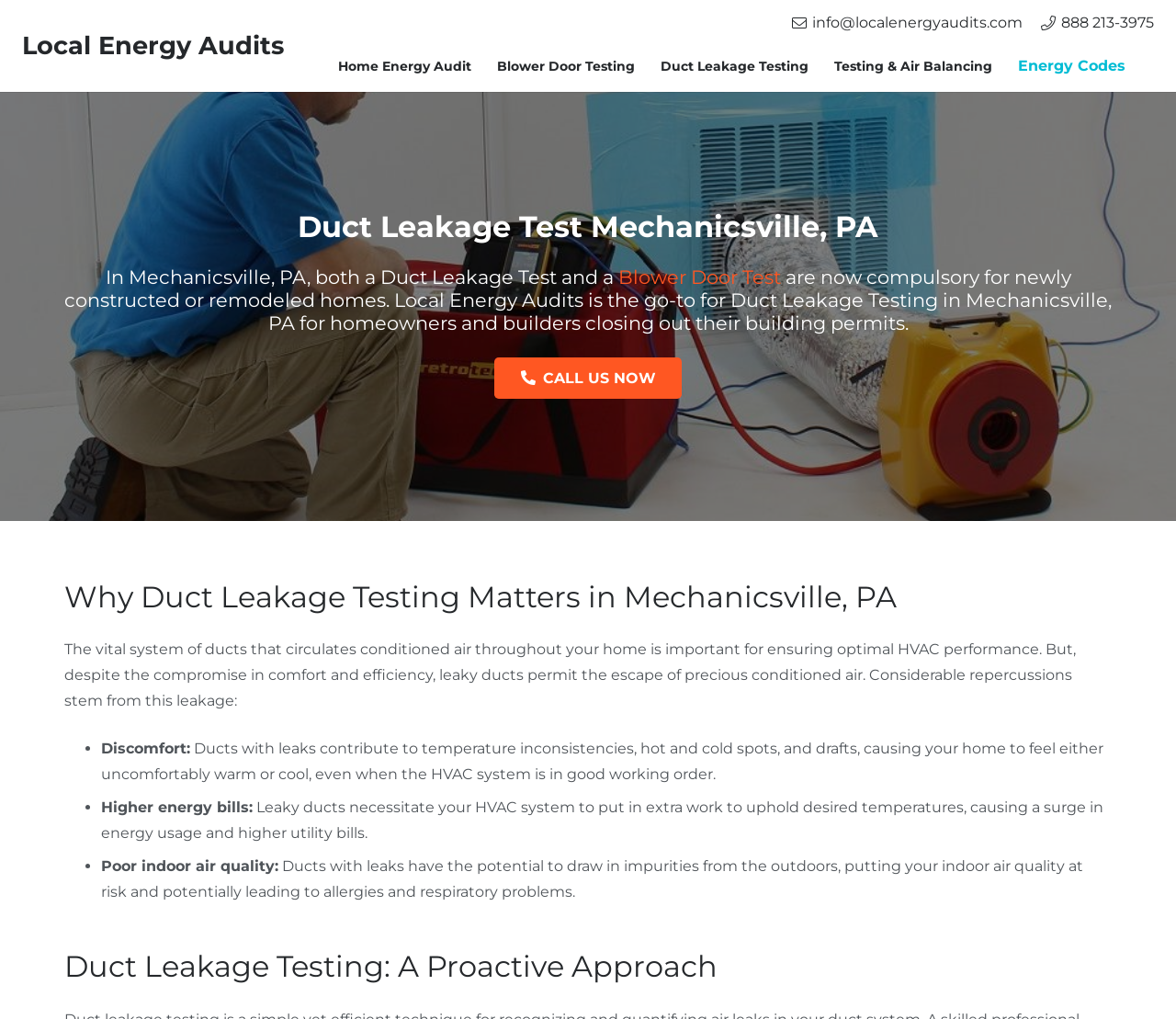Kindly determine the bounding box coordinates of the area that needs to be clicked to fulfill this instruction: "Get more information about the SlackBuilds-users mailing list".

None